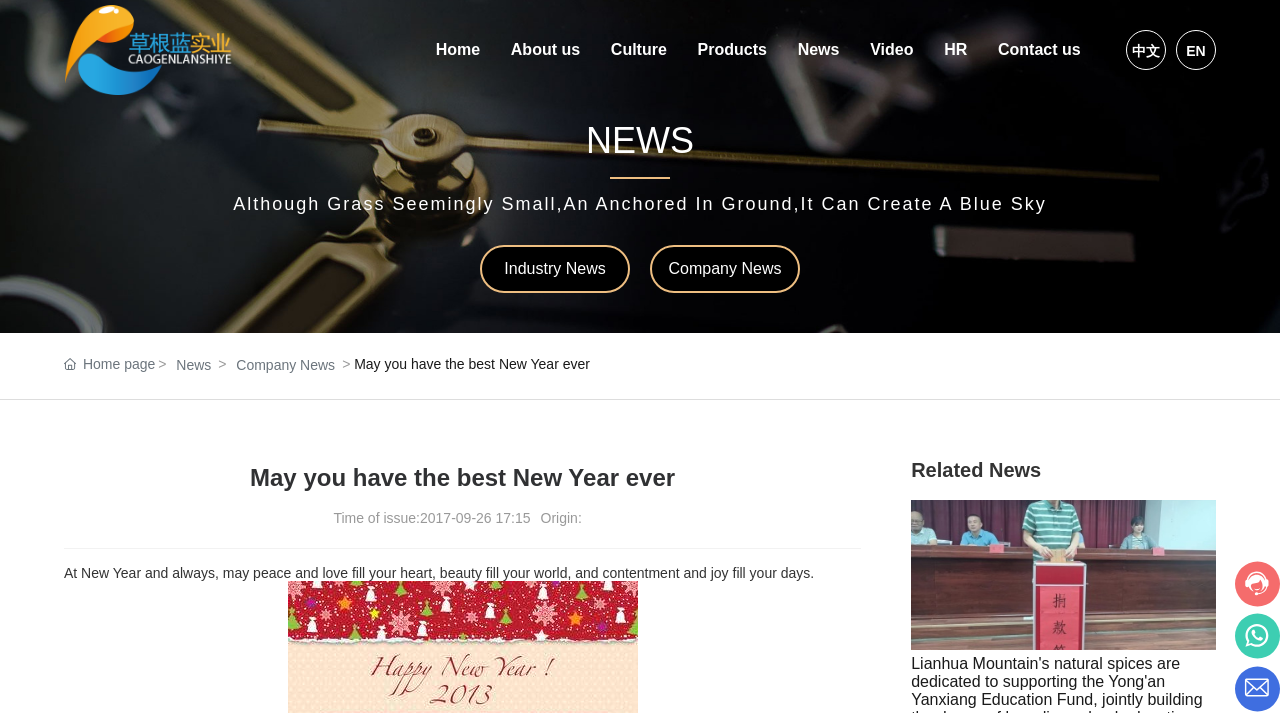What is the purpose of Lianhua Mountain's natural spices? Based on the image, give a response in one word or a short phrase.

Supporting the Yong'an Yanxiang Education Fund